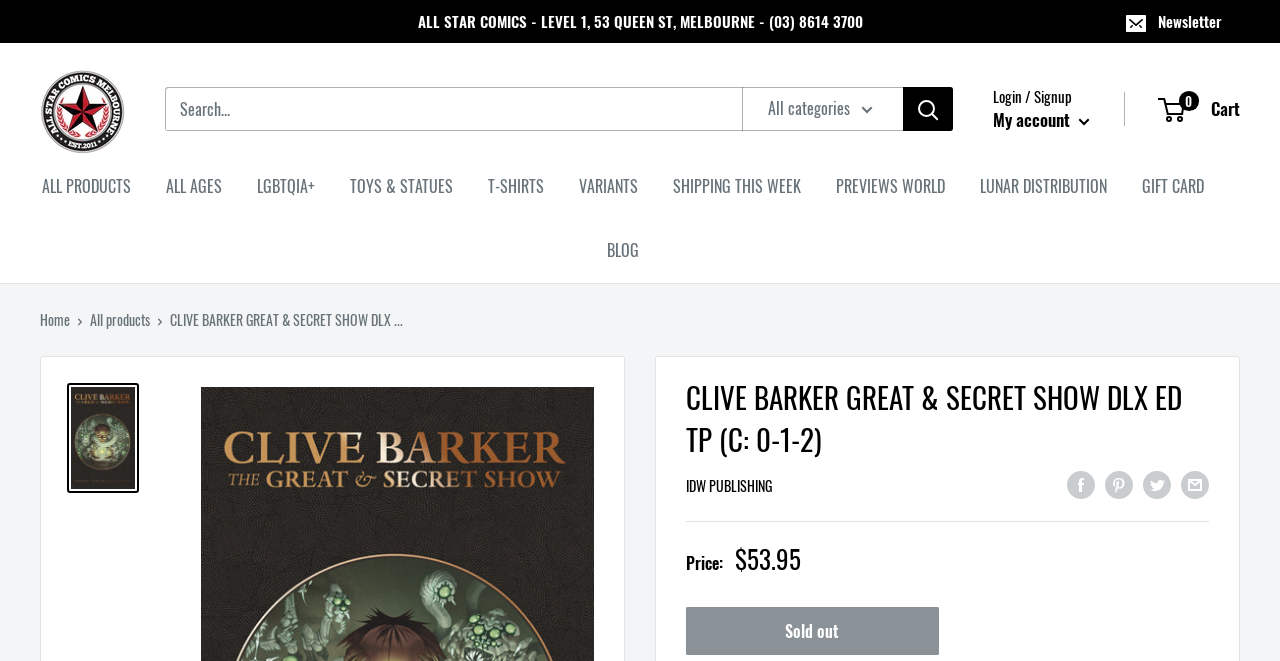Extract the main title from the webpage.

CLIVE BARKER GREAT & SECRET SHOW DLX ED TP (C: 0-1-2)